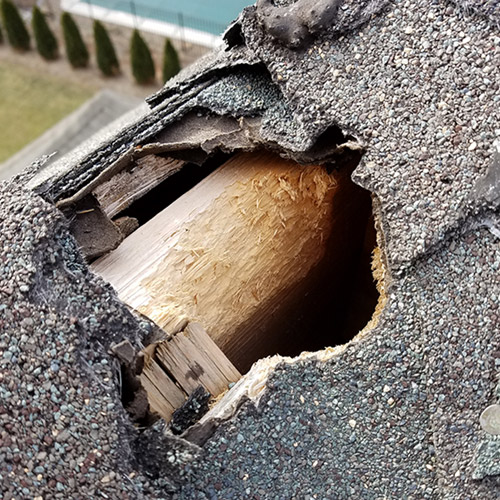Respond to the question below with a single word or phrase:
What type of setting is visible in the background?

Residential setting